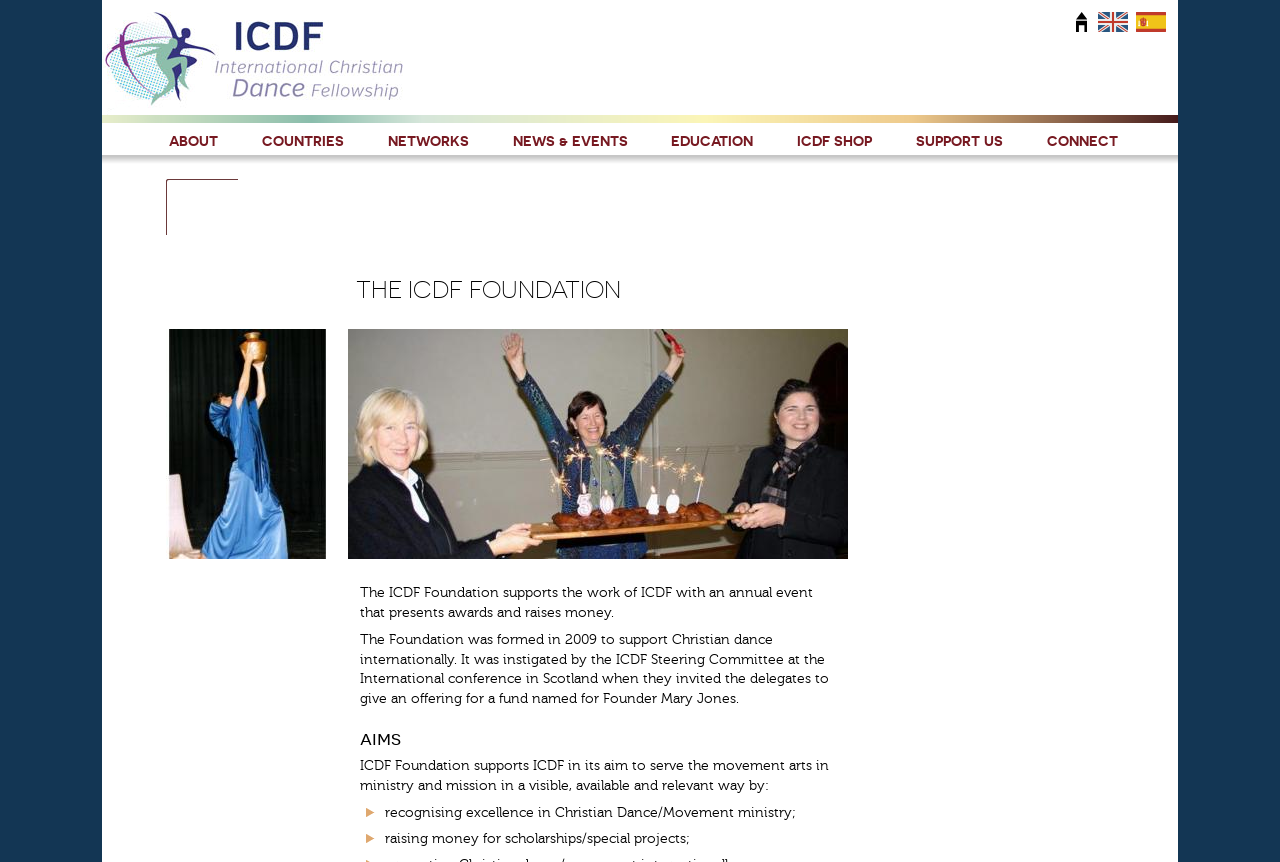What is the name of the organization?
Look at the image and construct a detailed response to the question.

The name of the organization can be found in the heading element with the text 'THE ICDF FOUNDATION' at the top of the webpage.